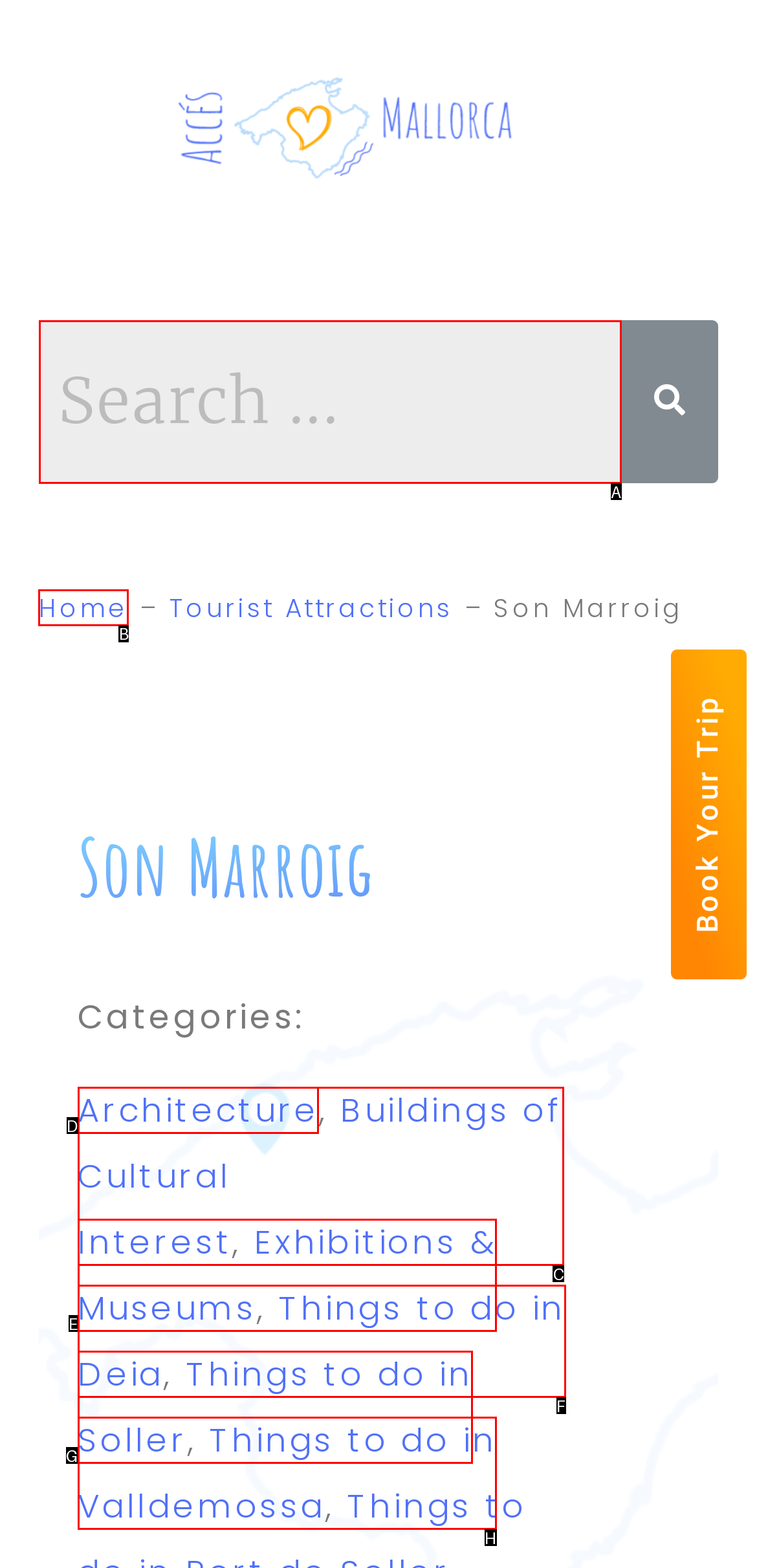Tell me the letter of the UI element to click in order to accomplish the following task: View Home page
Answer with the letter of the chosen option from the given choices directly.

B